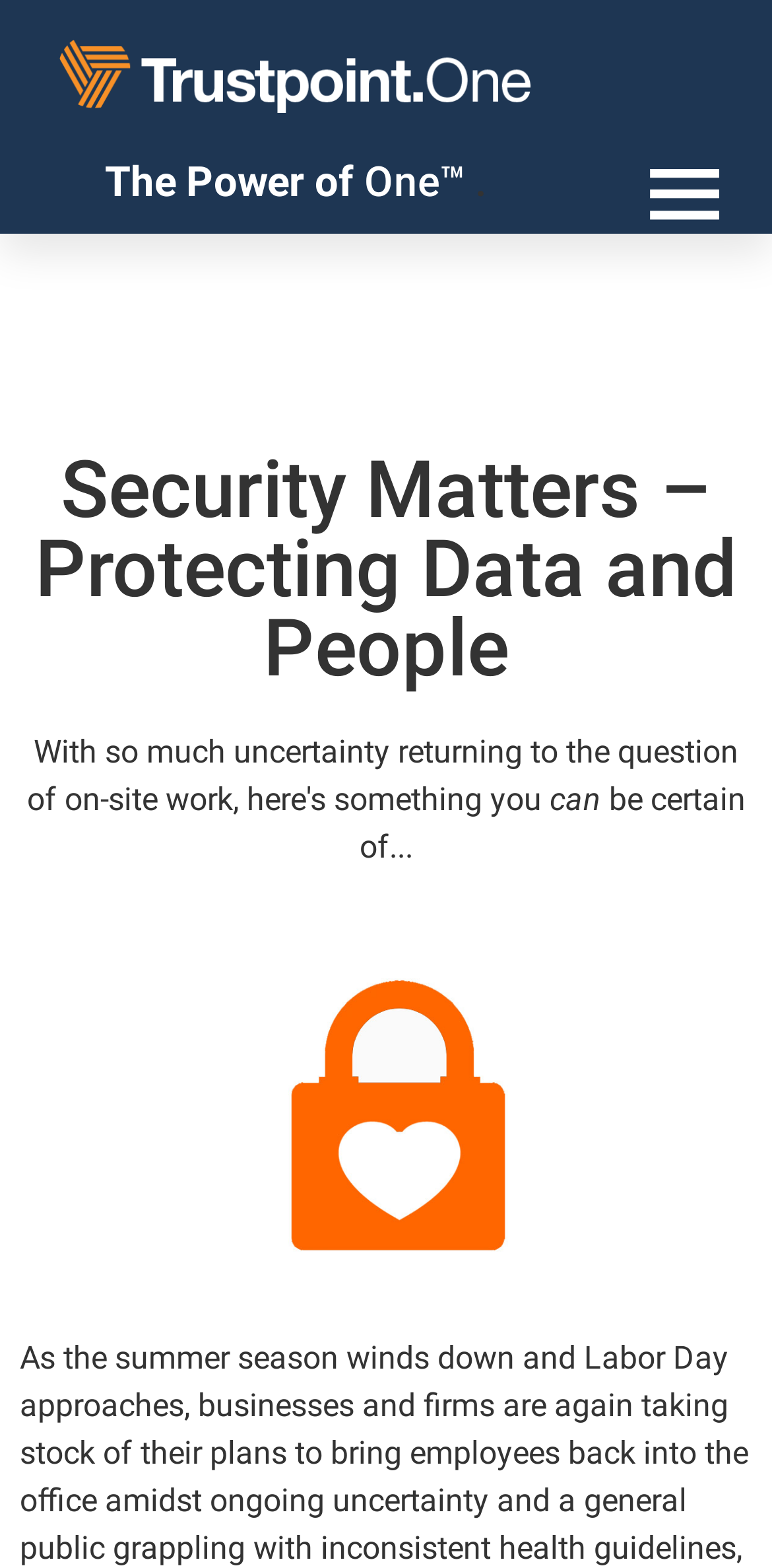Based on the image, please respond to the question with as much detail as possible:
What is the tone of the webpage?

The tone of the webpage can be inferred from the static text element that says 'can be certain of...', which suggests a tone of certainty and confidence.